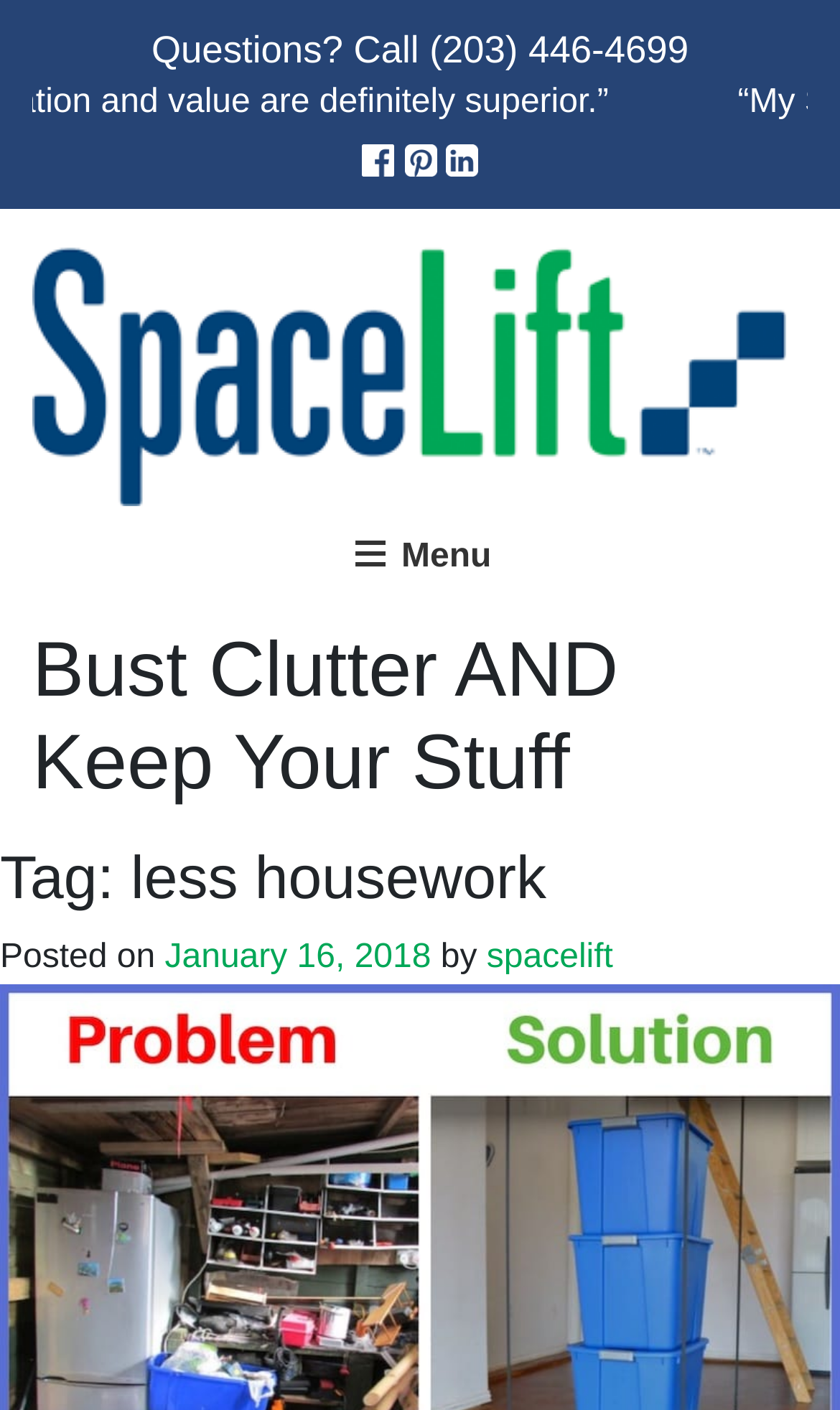Could you provide the bounding box coordinates for the portion of the screen to click to complete this instruction: "Go to SpaceLift Products homepage"?

[0.038, 0.175, 0.936, 0.359]